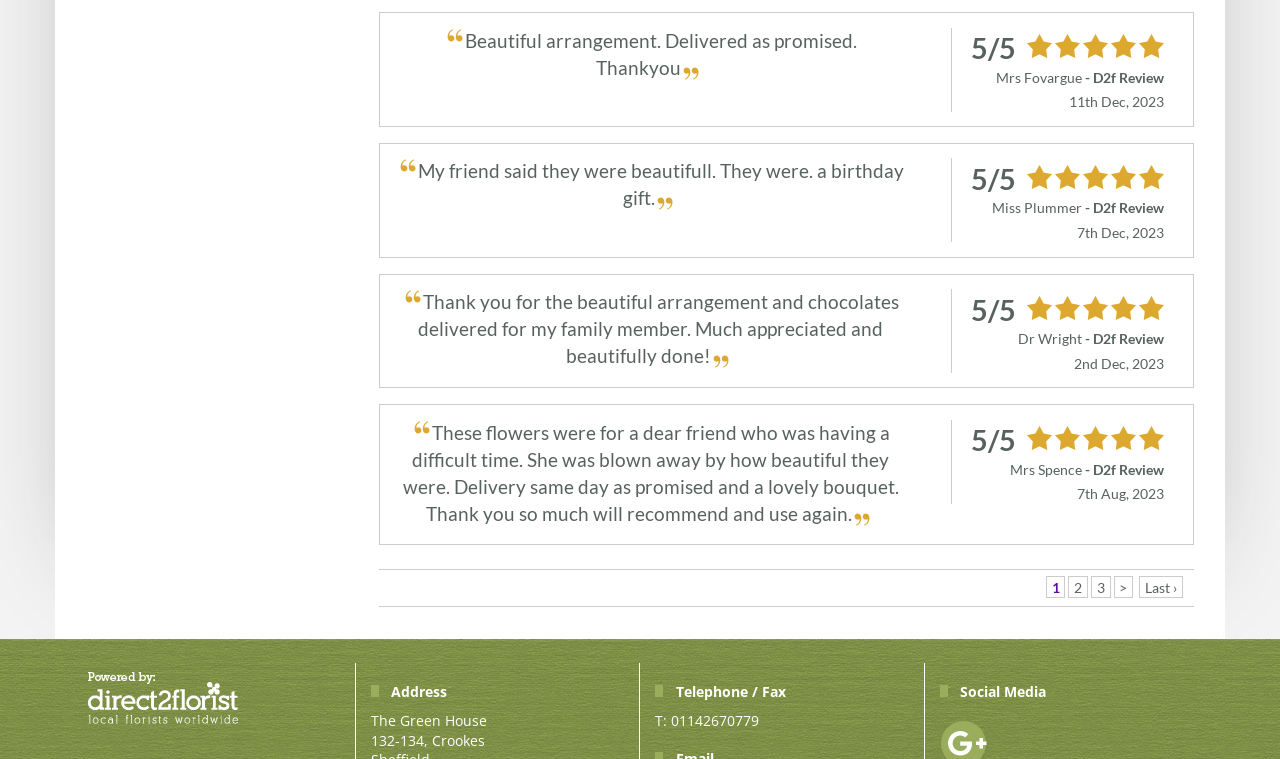Given the following UI element description: "3", find the bounding box coordinates in the webpage screenshot.

[0.852, 0.759, 0.868, 0.788]